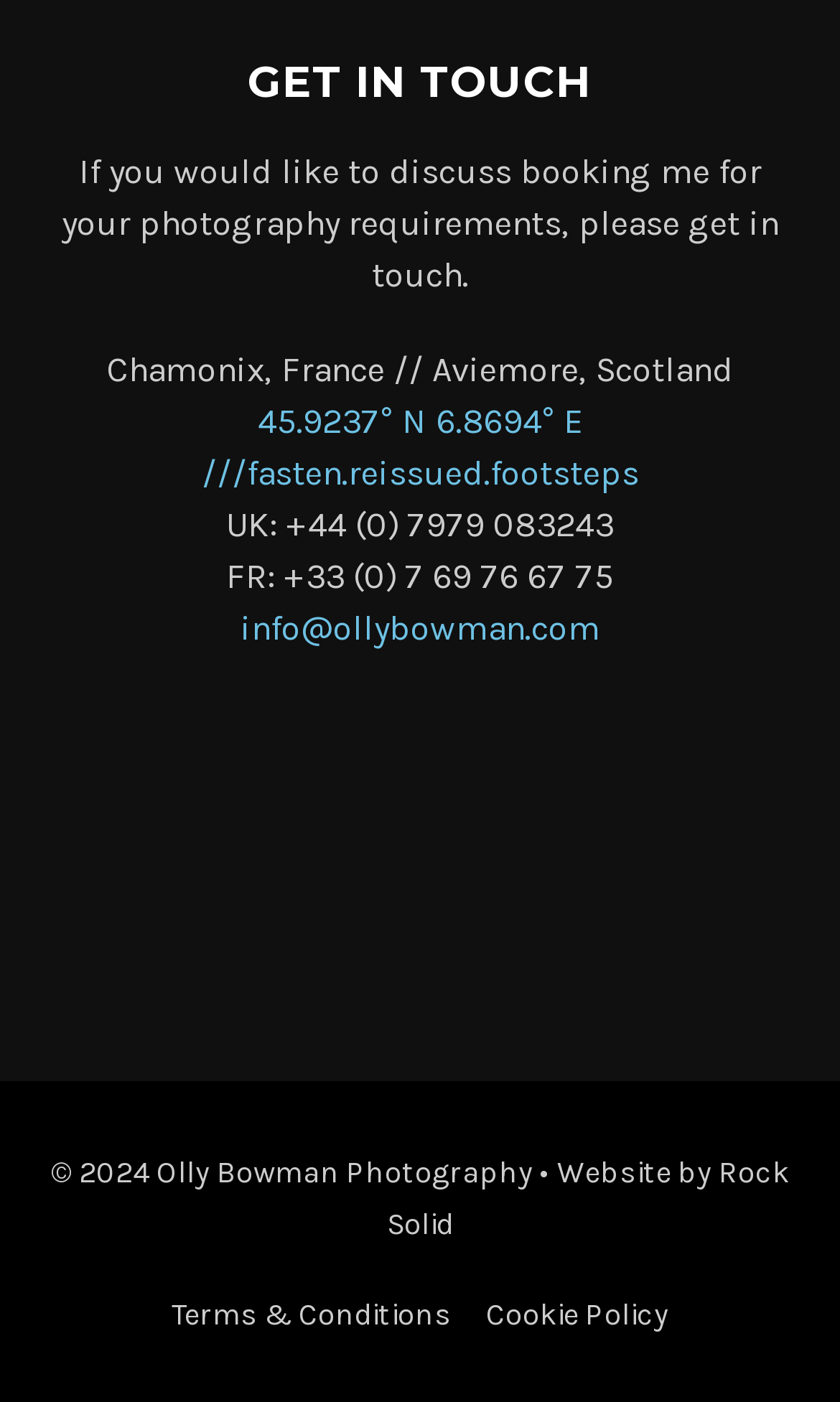Identify the bounding box coordinates for the region of the element that should be clicked to carry out the instruction: "Check the photographer's location". The bounding box coordinates should be four float numbers between 0 and 1, i.e., [left, top, right, bottom].

[0.306, 0.285, 0.694, 0.315]